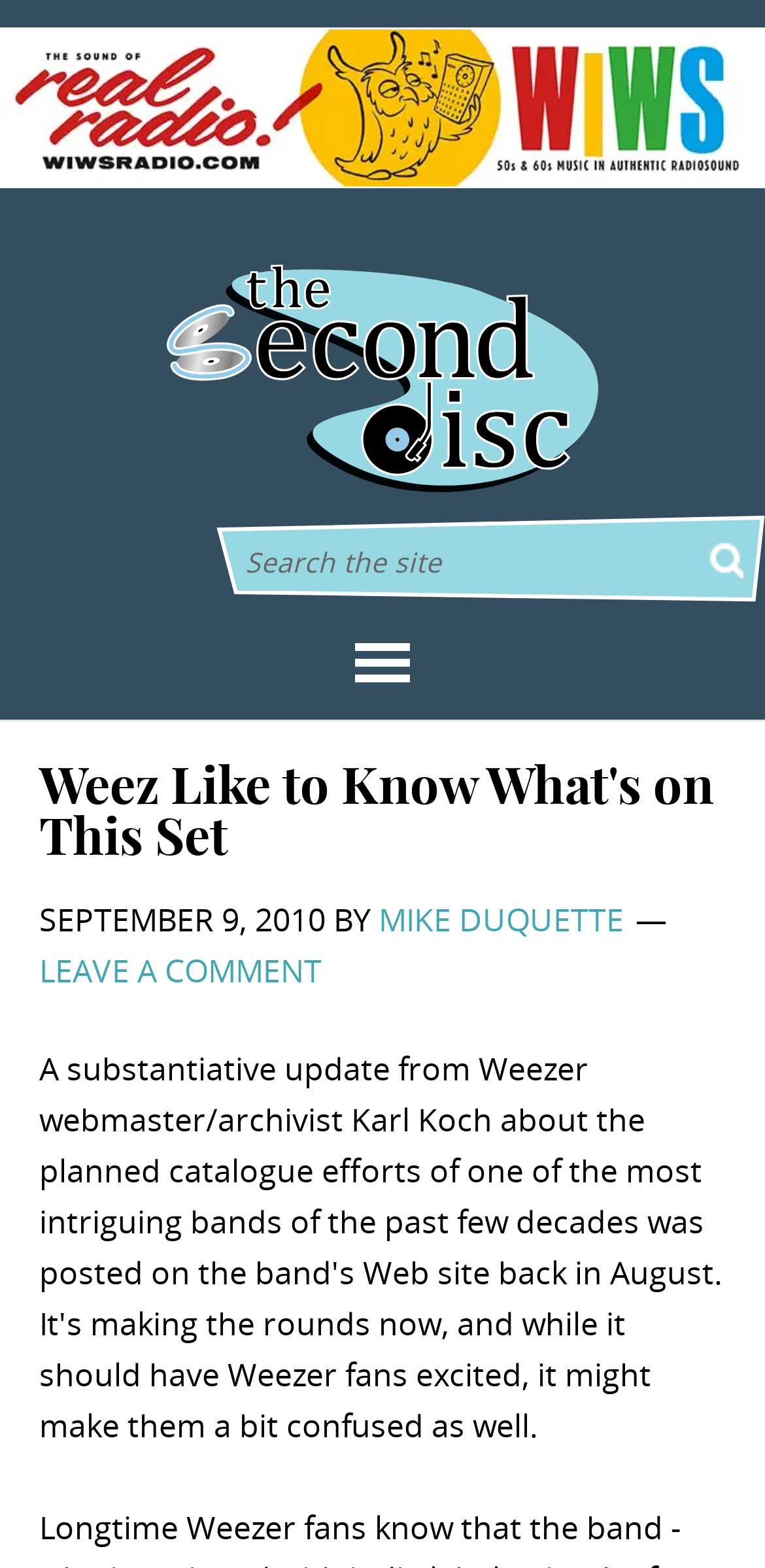Refer to the image and provide an in-depth answer to the question: 
Who is the author of the article?

I found the author of the article by looking at the link element in the header section, which contains the text 'MIKE DUQUETTE'.